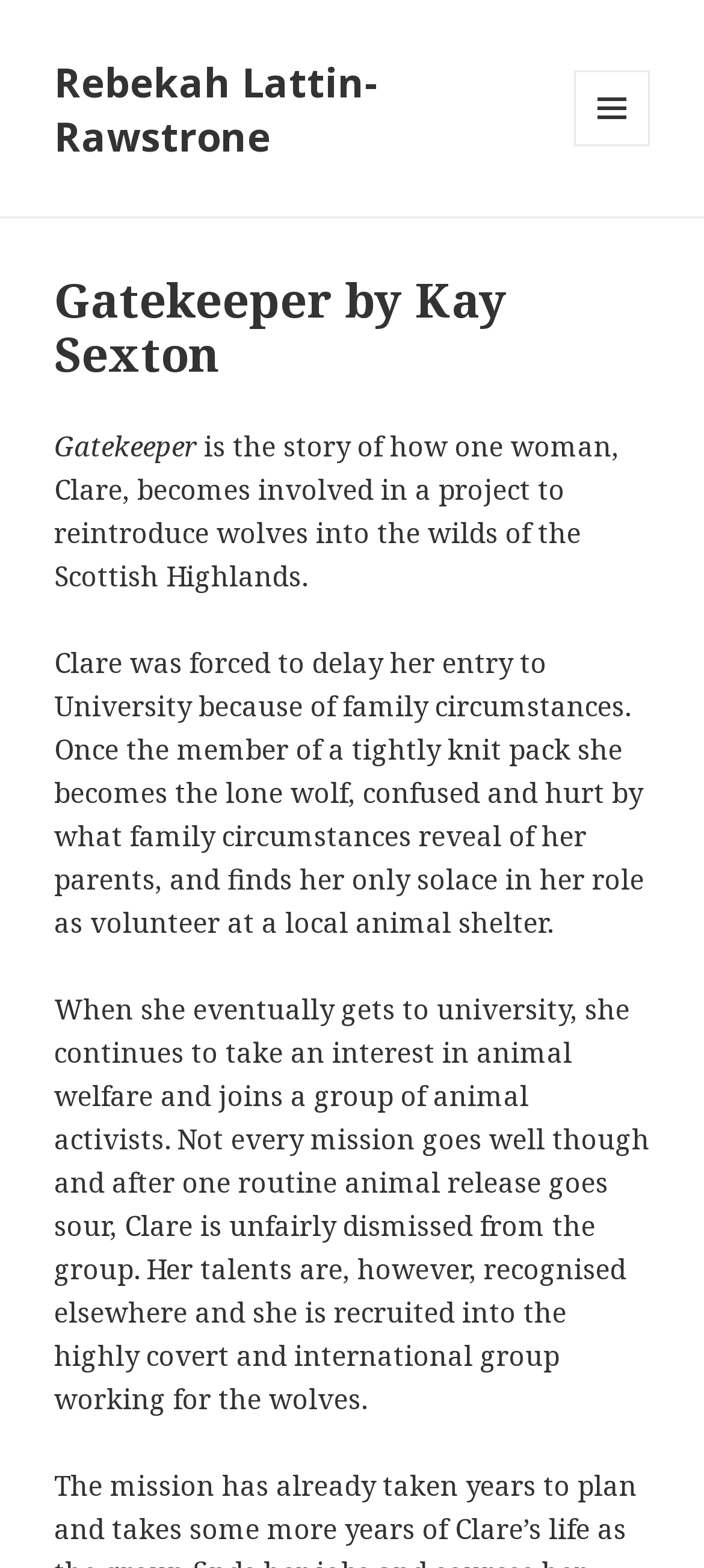Please answer the following question as detailed as possible based on the image: 
What happens to Clare after one routine animal release goes sour?

The text states that after one routine animal release goes sour, Clare is unfairly dismissed from the group of animal activists she was part of. This implies that she was wrongly blamed for the incident.